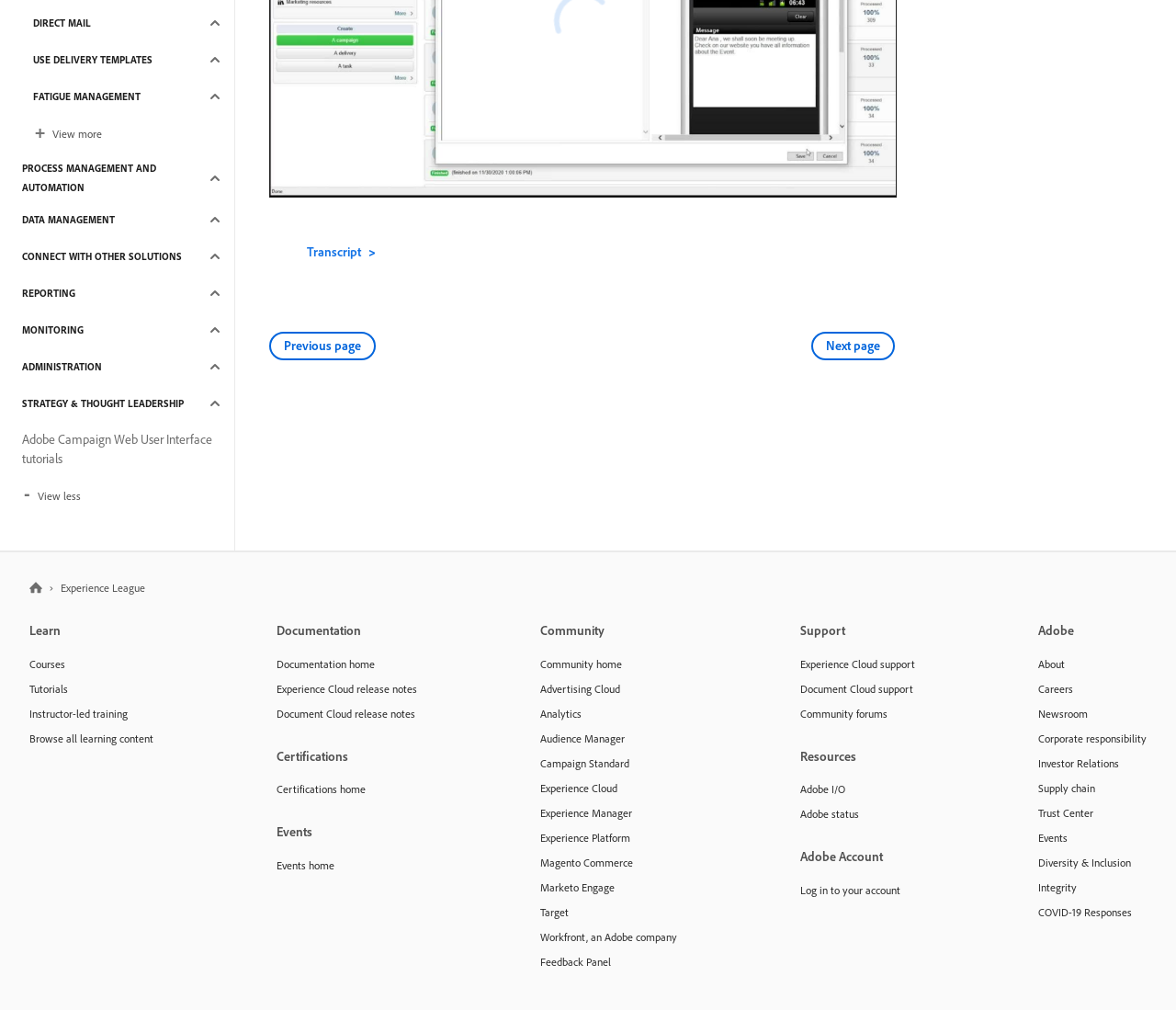Ascertain the bounding box coordinates for the UI element detailed here: "Feedback Panel". The coordinates should be provided as [left, top, right, bottom] with each value being a float between 0 and 1.

[0.459, 0.94, 0.576, 0.964]